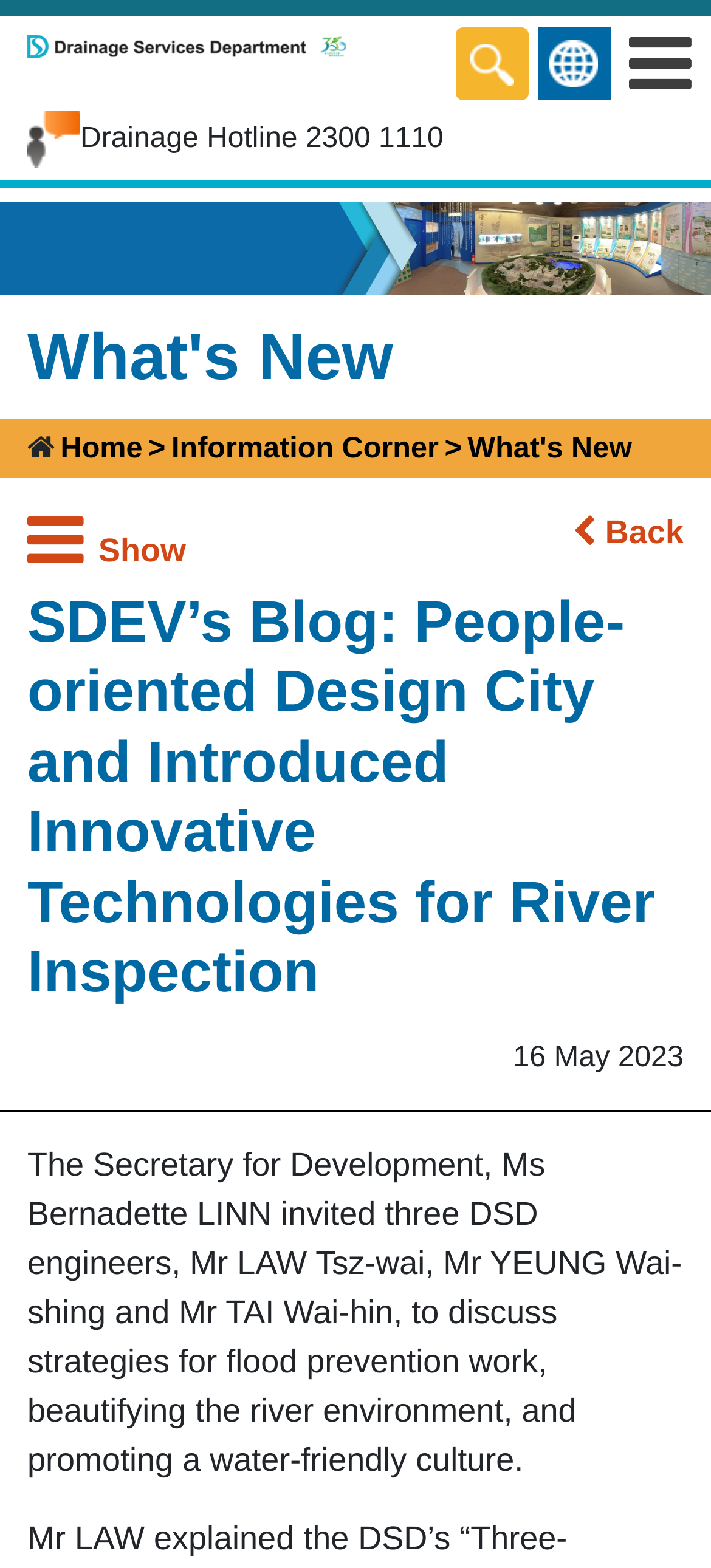Can you specify the bounding box coordinates of the area that needs to be clicked to fulfill the following instruction: "Click the Show link"?

[0.038, 0.341, 0.262, 0.364]